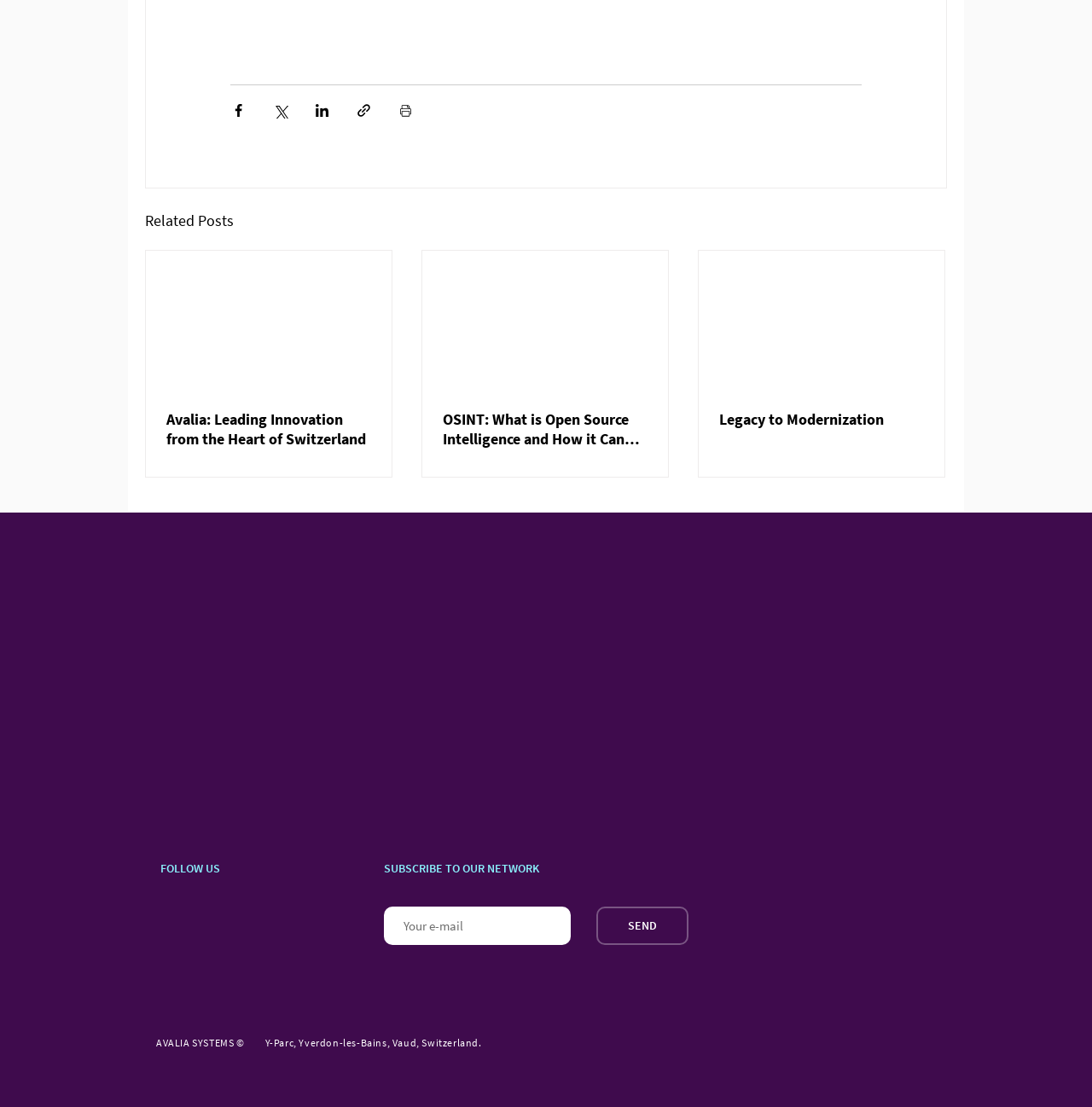How many social media links are listed?
Answer the question using a single word or phrase, according to the image.

4